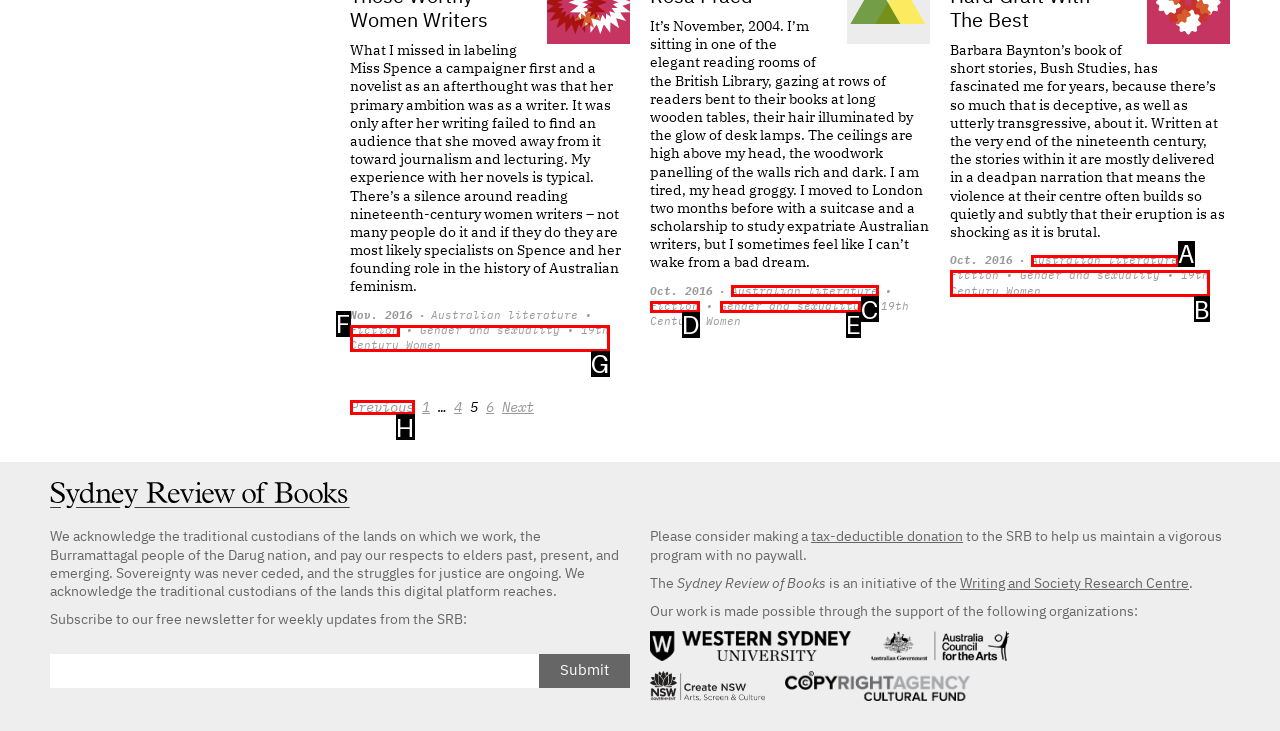Refer to the description: Australian literature and choose the option that best fits. Provide the letter of that option directly from the options.

C